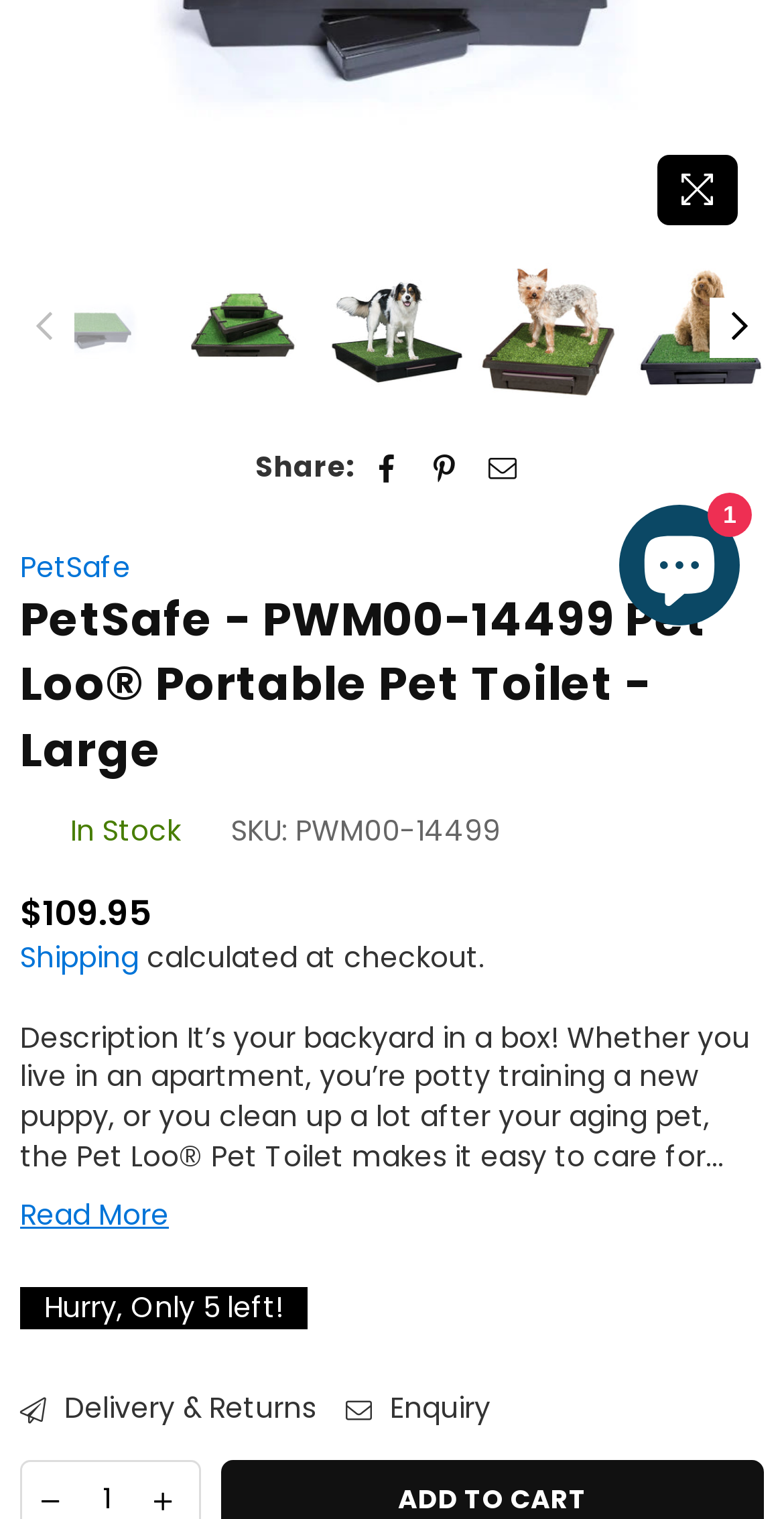Based on the description "Read More", find the bounding box of the specified UI element.

[0.026, 0.787, 0.215, 0.813]